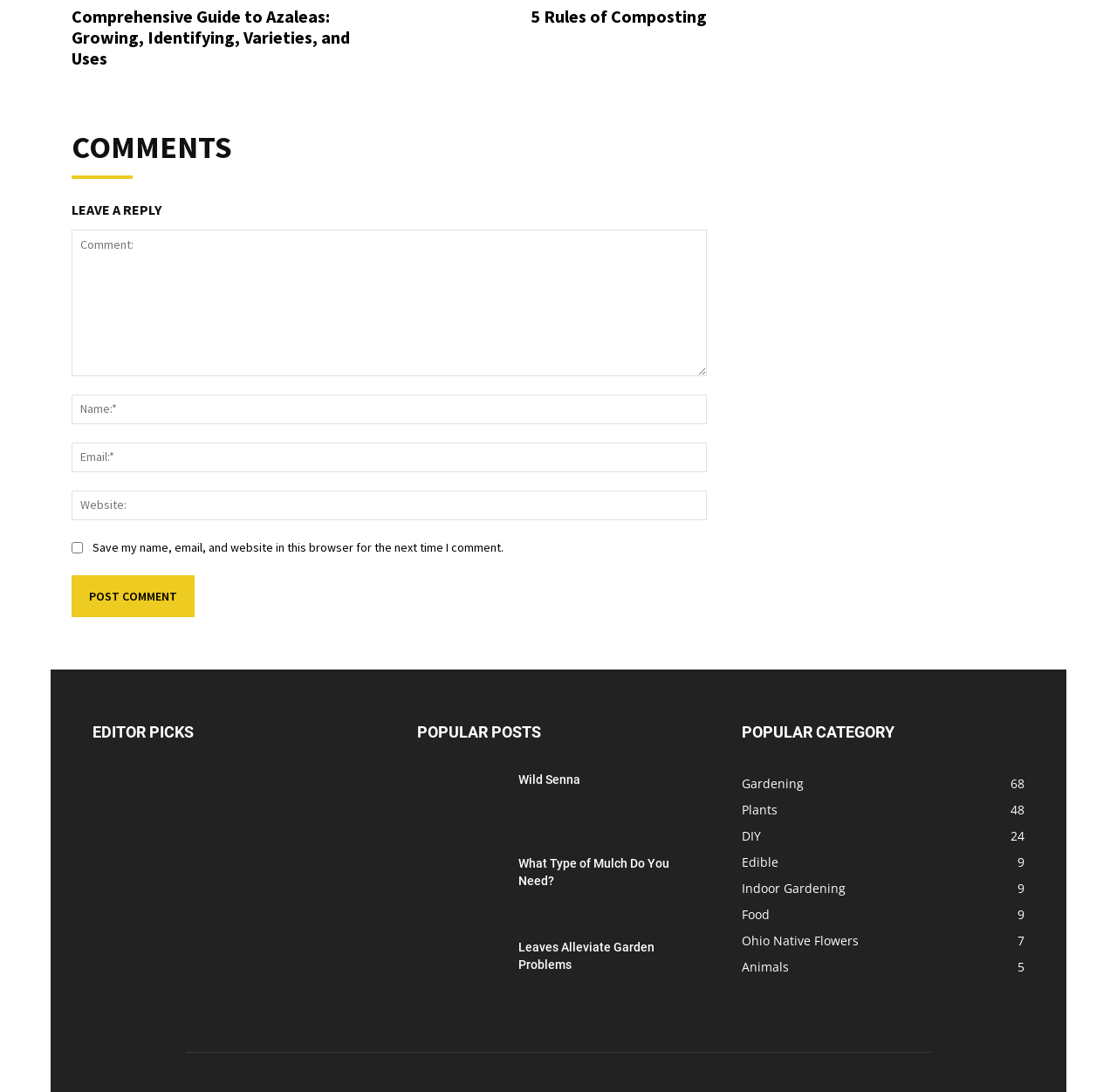Show me the bounding box coordinates of the clickable region to achieve the task as per the instruction: "Browse the 'Trending Categories'".

None